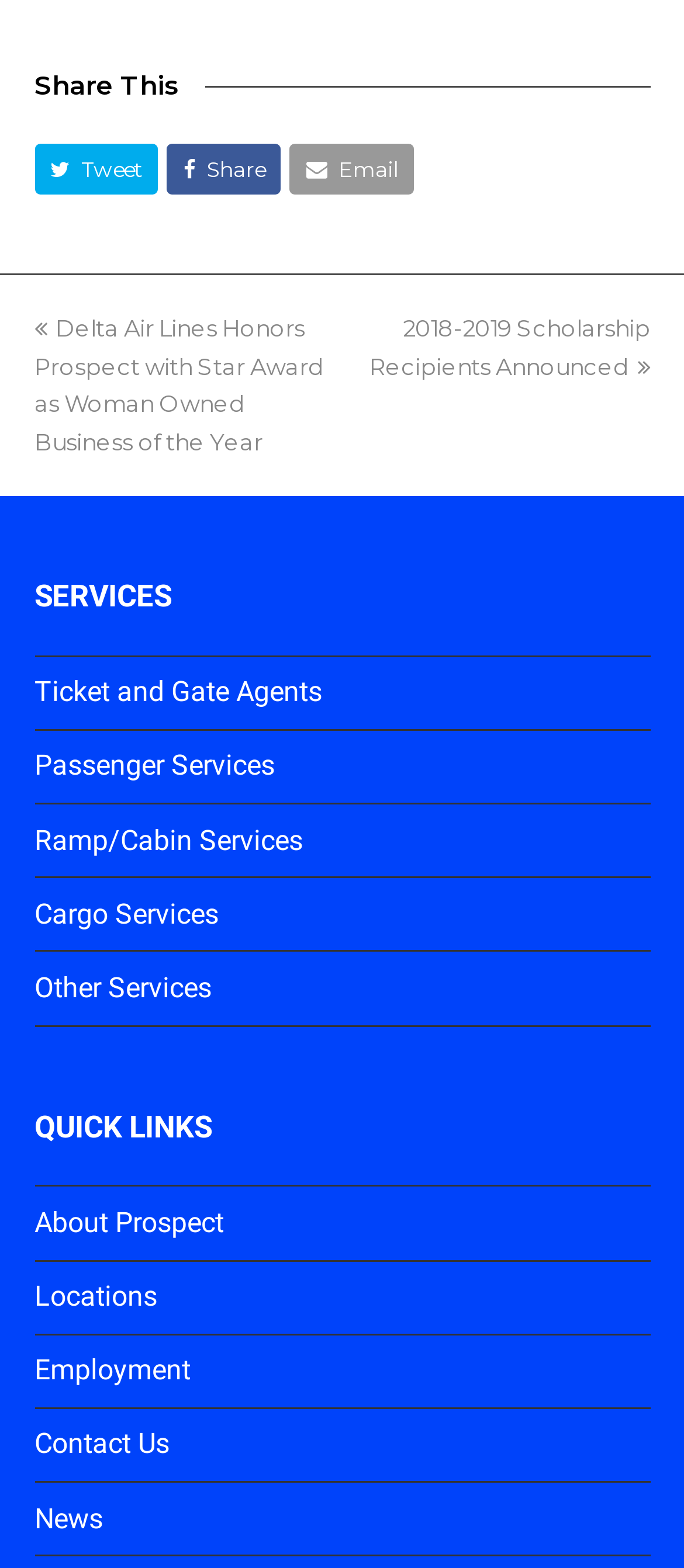Identify the bounding box coordinates of the specific part of the webpage to click to complete this instruction: "Learn about Prospect".

[0.05, 0.769, 0.327, 0.79]